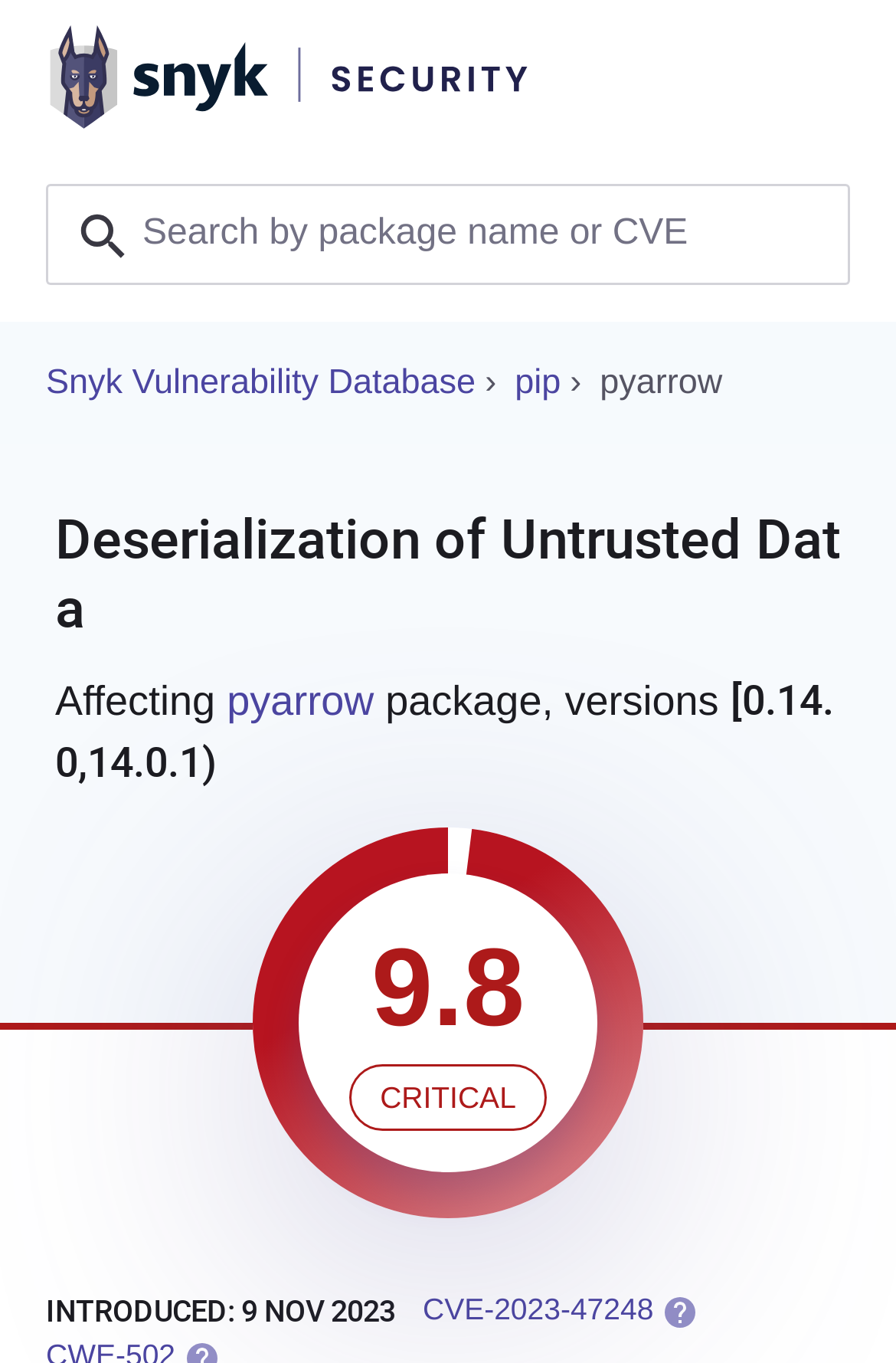Determine which piece of text is the heading of the webpage and provide it.

Deserialization of Untrusted Data
Affecting pyarrow package, versions [0.14.0,14.0.1)